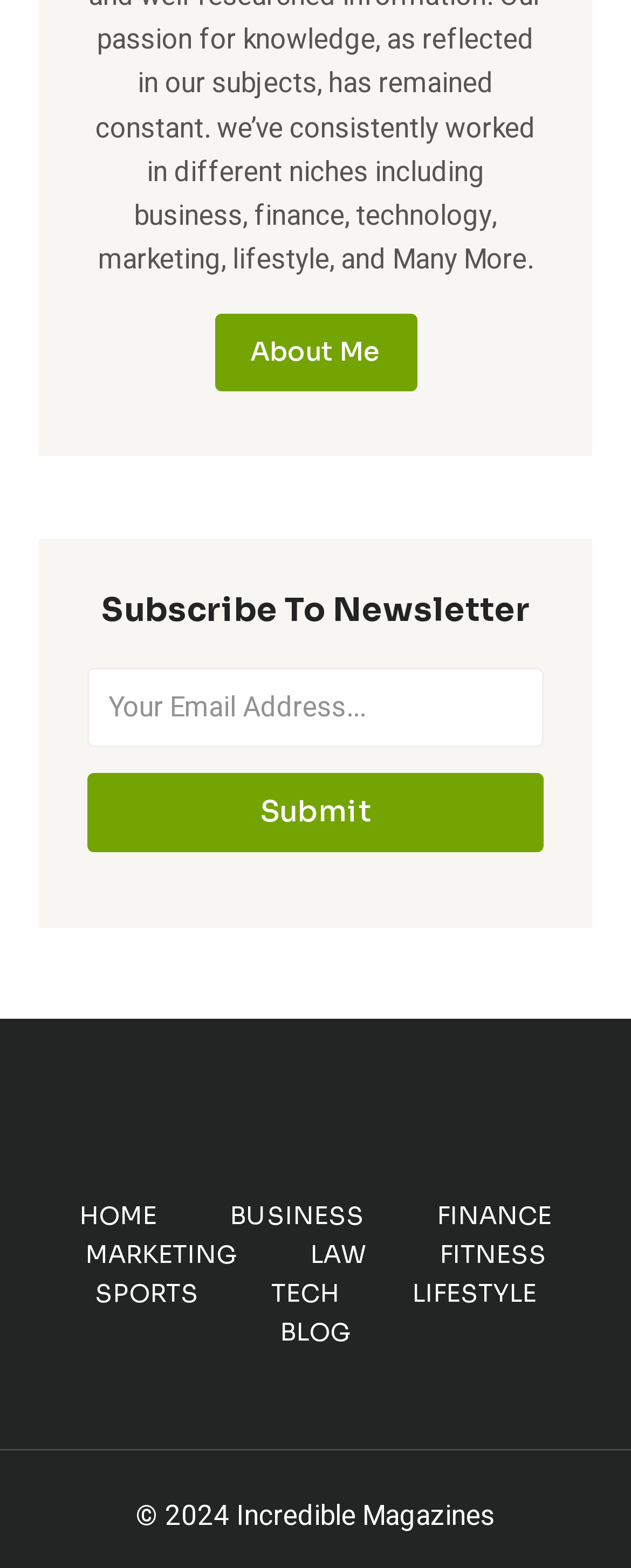Can you provide the bounding box coordinates for the element that should be clicked to implement the instruction: "Read the blog"?

[0.386, 0.837, 0.614, 0.862]